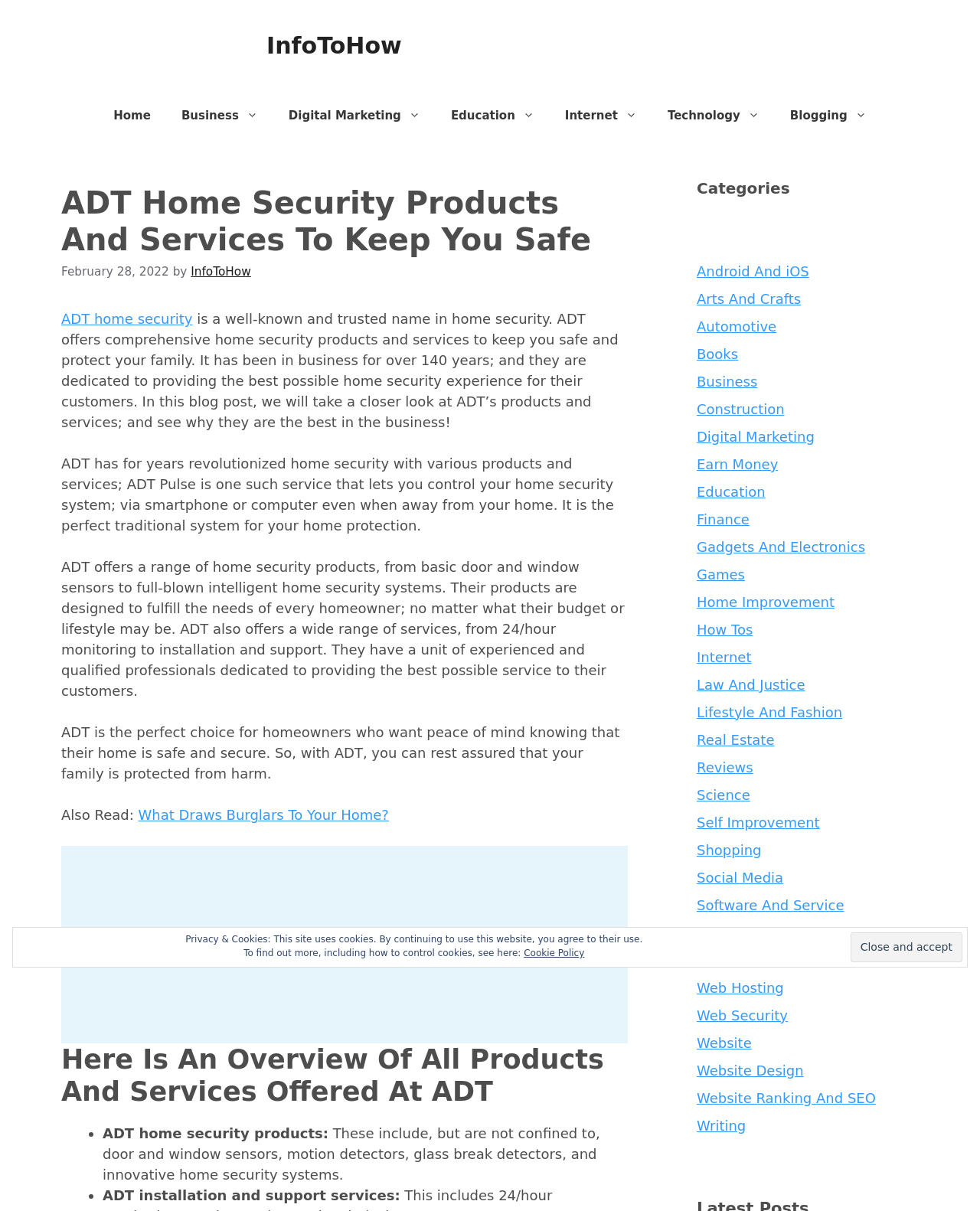Illustrate the webpage thoroughly, mentioning all important details.

The webpage is about ADT home security products and services. At the top, there is a banner with a link to "InfoToHow" and an image. Below the banner, there is a primary navigation menu with links to "Home", "Business", "Digital Marketing", "Education", "Internet", "Technology", and "Blogging".

The main content of the webpage is divided into sections. The first section has a heading "ADT Home Security Products And Services To Keep You Safe" and a subheading with the date "February 28, 2022". Below the subheading, there is a paragraph of text that describes ADT as a well-known and trusted name in home security, offering comprehensive products and services to keep customers safe.

The next section has a heading "ADT has for years revolutionized home security with various products and services" and describes ADT Pulse, a service that allows customers to control their home security system via smartphone or computer. The following sections describe ADT's range of home security products and services, including door and window sensors, motion detectors, and installation and support services.

There is also a section with a heading "Here Is An Overview Of All Products And Services Offered At ADT" that lists ADT's products and services, including door and window sensors, motion detectors, and installation and support services.

On the right side of the webpage, there are two complementary sections with links to various categories, including "Android And iOS", "Arts And Crafts", "Automotive", and many others.

At the bottom of the webpage, there is a section with a button "Close and accept" and a message about privacy and cookies, with a link to a "Cookie Policy" page.